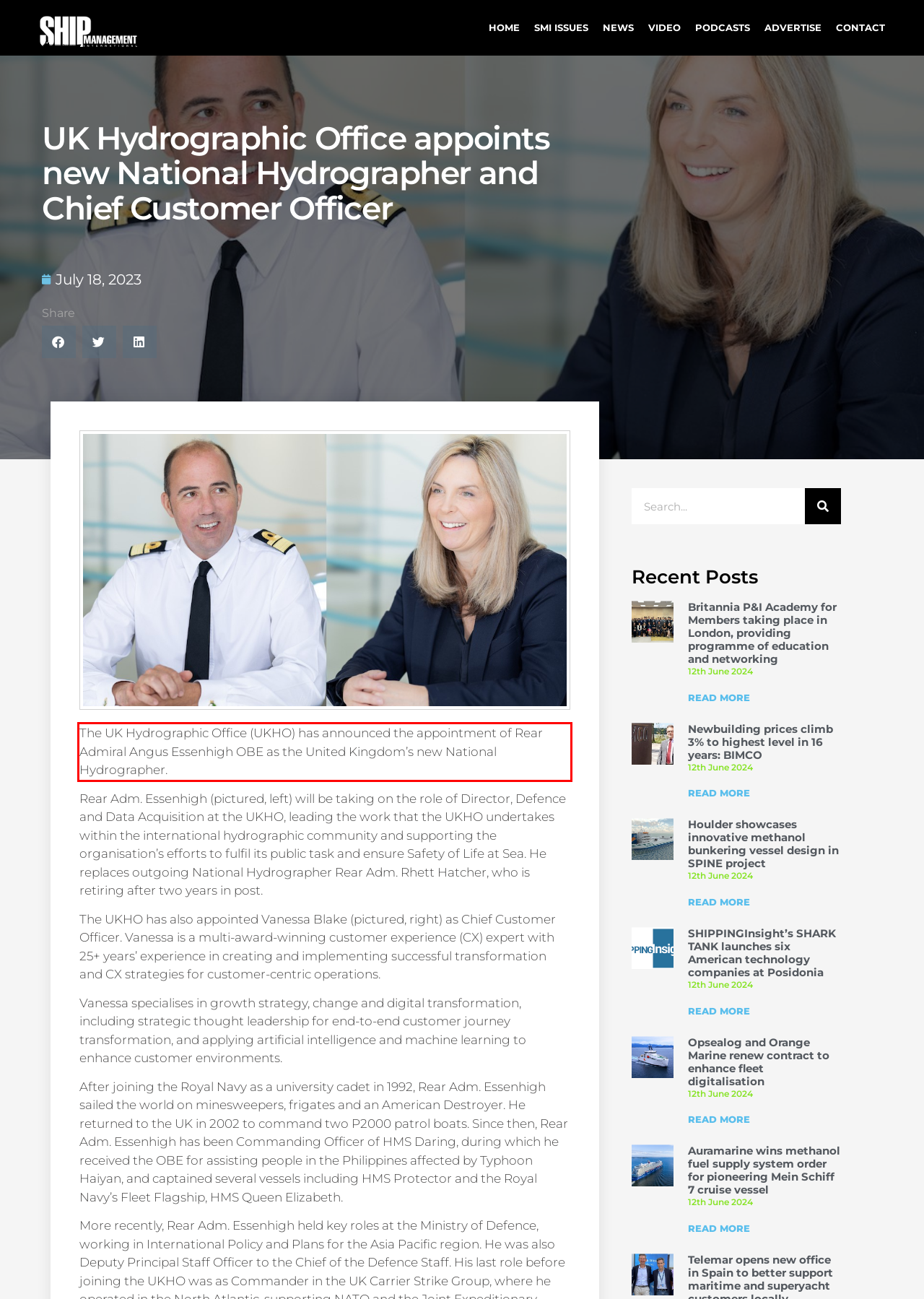You are provided with a screenshot of a webpage that includes a UI element enclosed in a red rectangle. Extract the text content inside this red rectangle.

The UK Hydrographic Office (UKHO) has announced the appointment of Rear Admiral Angus Essenhigh OBE as the United Kingdom’s new National Hydrographer.